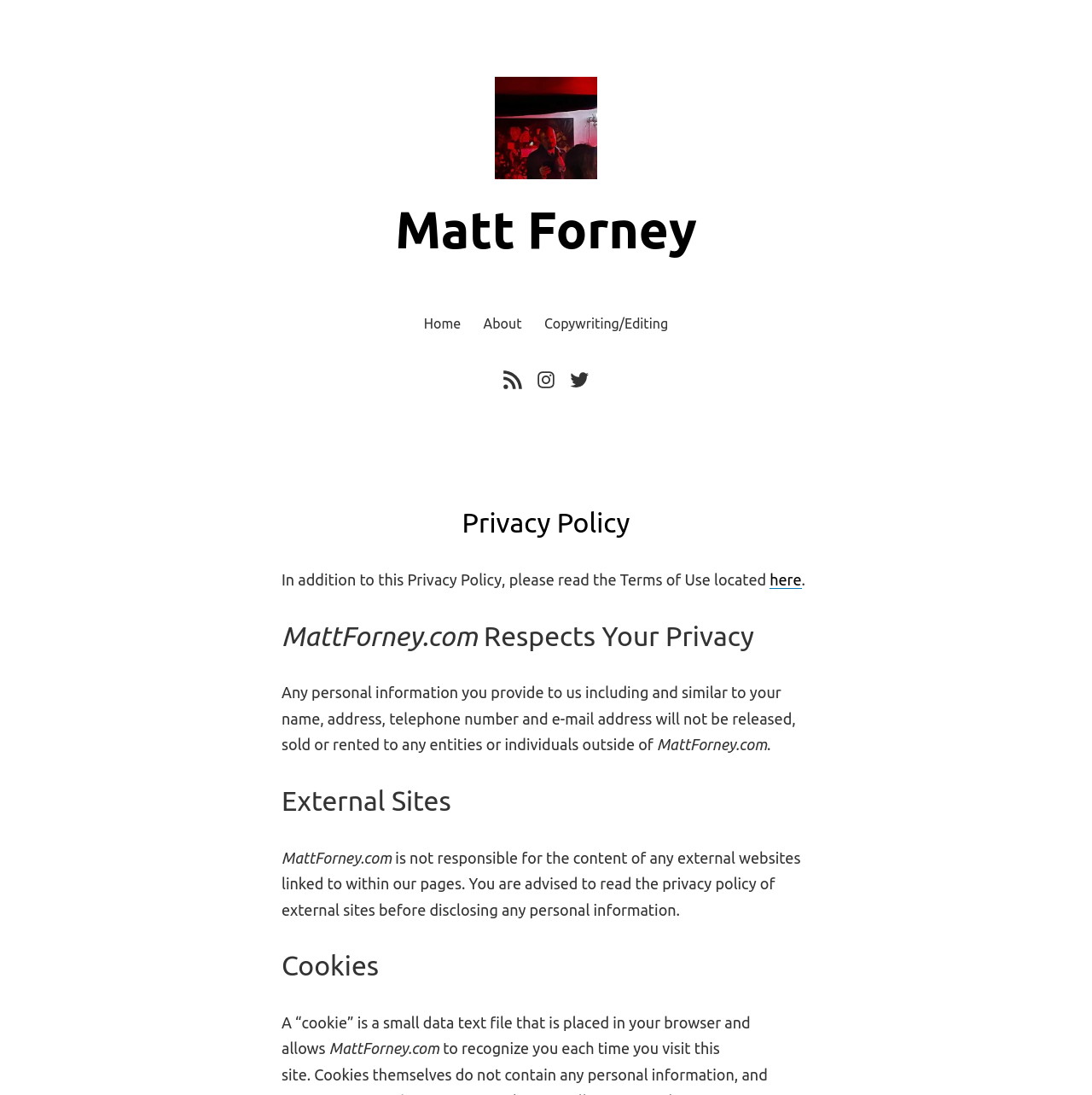Locate the bounding box coordinates of the UI element described by: "Twitter". Provide the coordinates as four float numbers between 0 and 1, formatted as [left, top, right, bottom].

[0.515, 0.333, 0.541, 0.358]